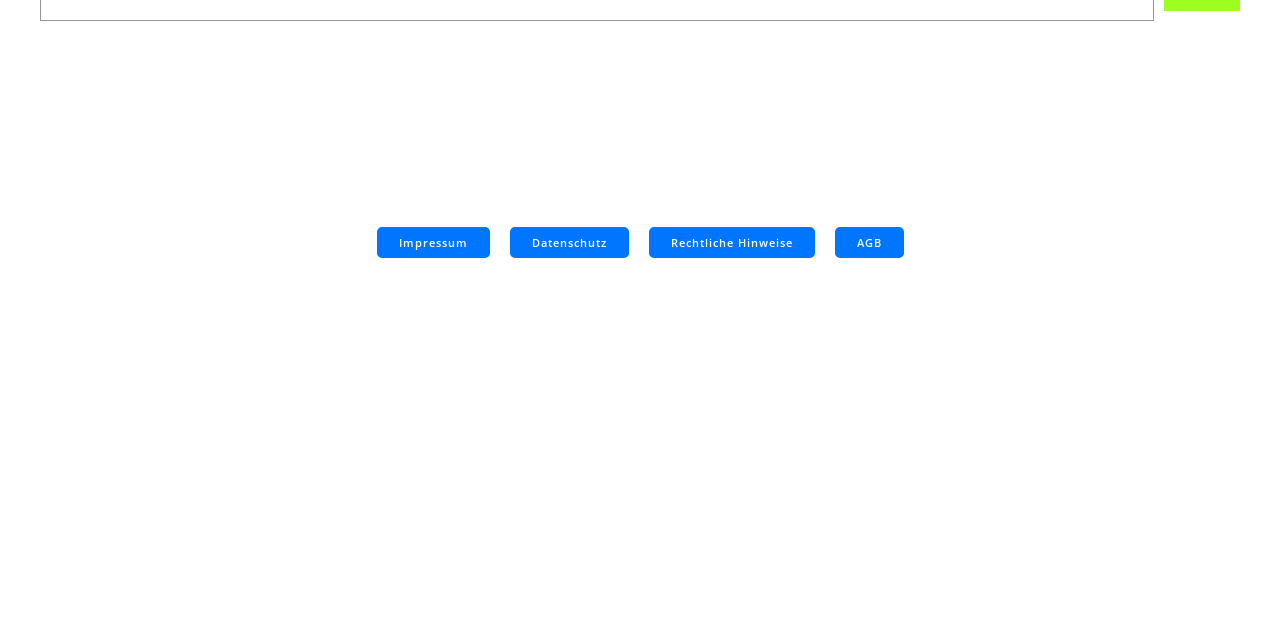Based on the element description: "Datenschutz", identify the UI element and provide its bounding box coordinates. Use four float numbers between 0 and 1, [left, top, right, bottom].

[0.398, 0.355, 0.491, 0.403]